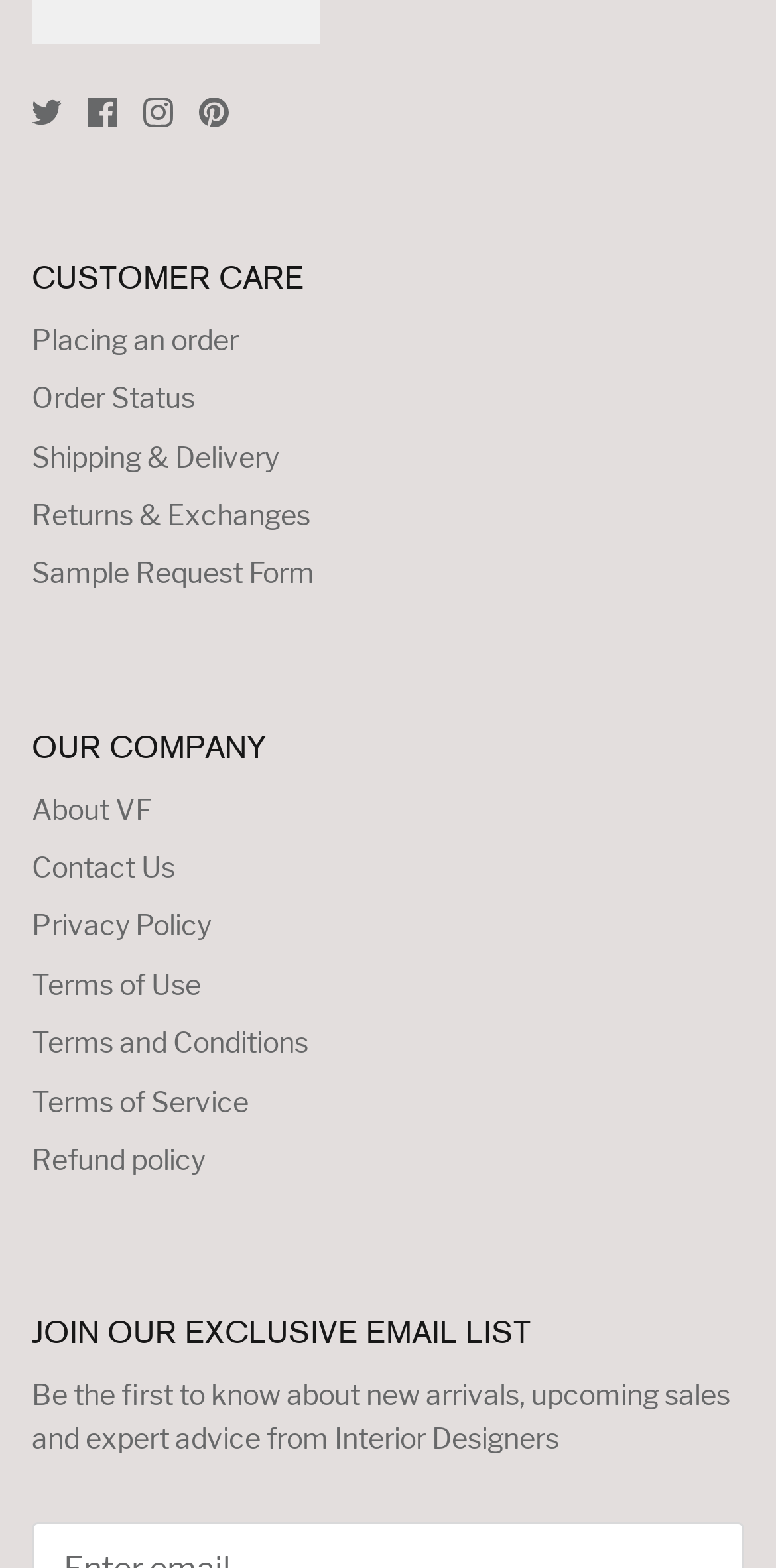Determine the coordinates of the bounding box that should be clicked to complete the instruction: "View Twitter profile". The coordinates should be represented by four float numbers between 0 and 1: [left, top, right, bottom].

[0.041, 0.062, 0.079, 0.081]